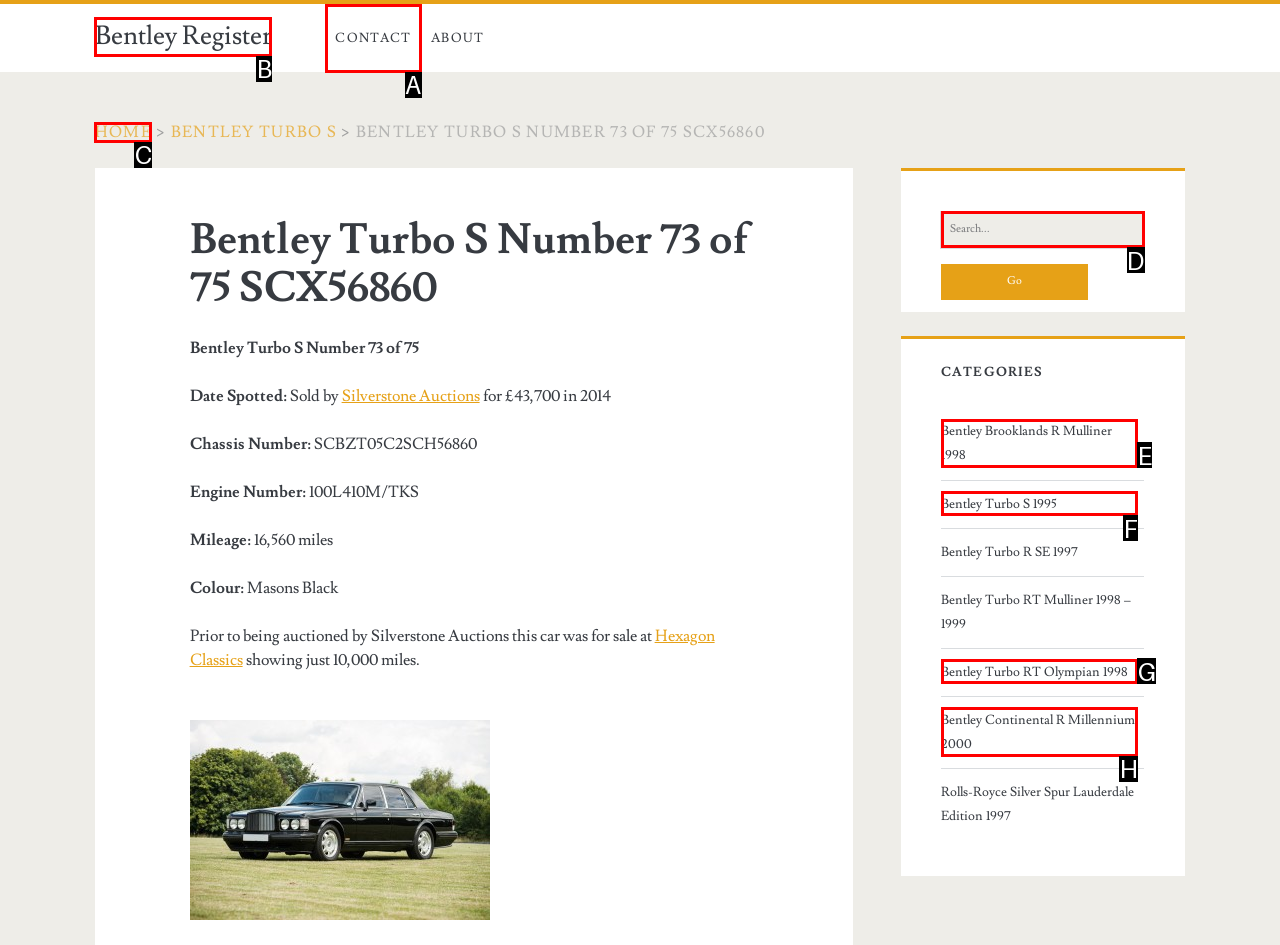Based on the description: Home, select the HTML element that fits best. Provide the letter of the matching option.

C